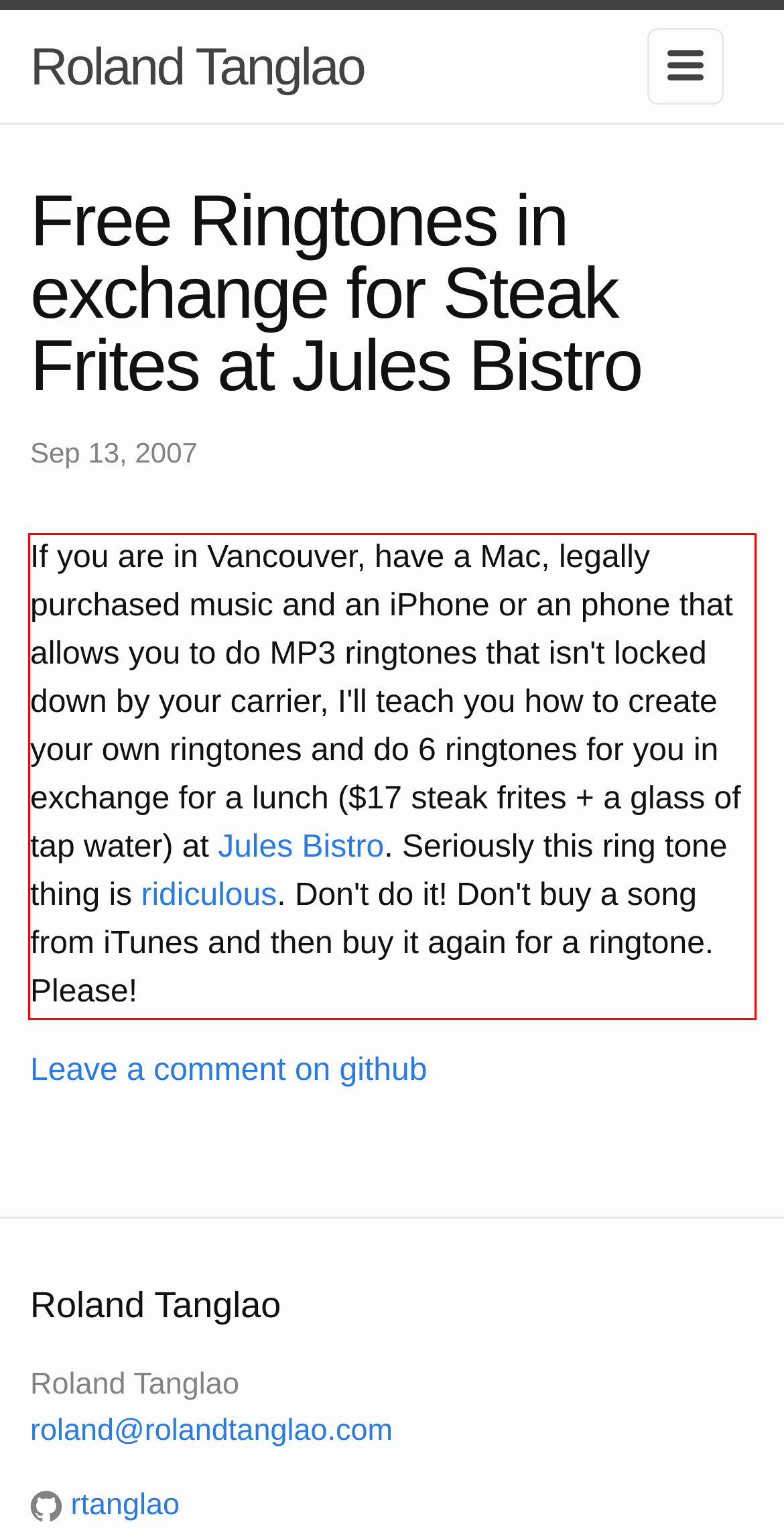You are provided with a webpage screenshot that includes a red rectangle bounding box. Extract the text content from within the bounding box using OCR.

If you are in Vancouver, have a Mac, legally purchased music and an iPhone or an phone that allows you to do MP3 ringtones that isn't locked down by your carrier, I'll teach you how to create your own ringtones and do 6 ringtones for you in exchange for a lunch ($17 steak frites + a glass of tap water) at Jules Bistro. Seriously this ring tone thing is ridiculous. Don't do it! Don't buy a song from iTunes and then buy it again for a ringtone. Please!